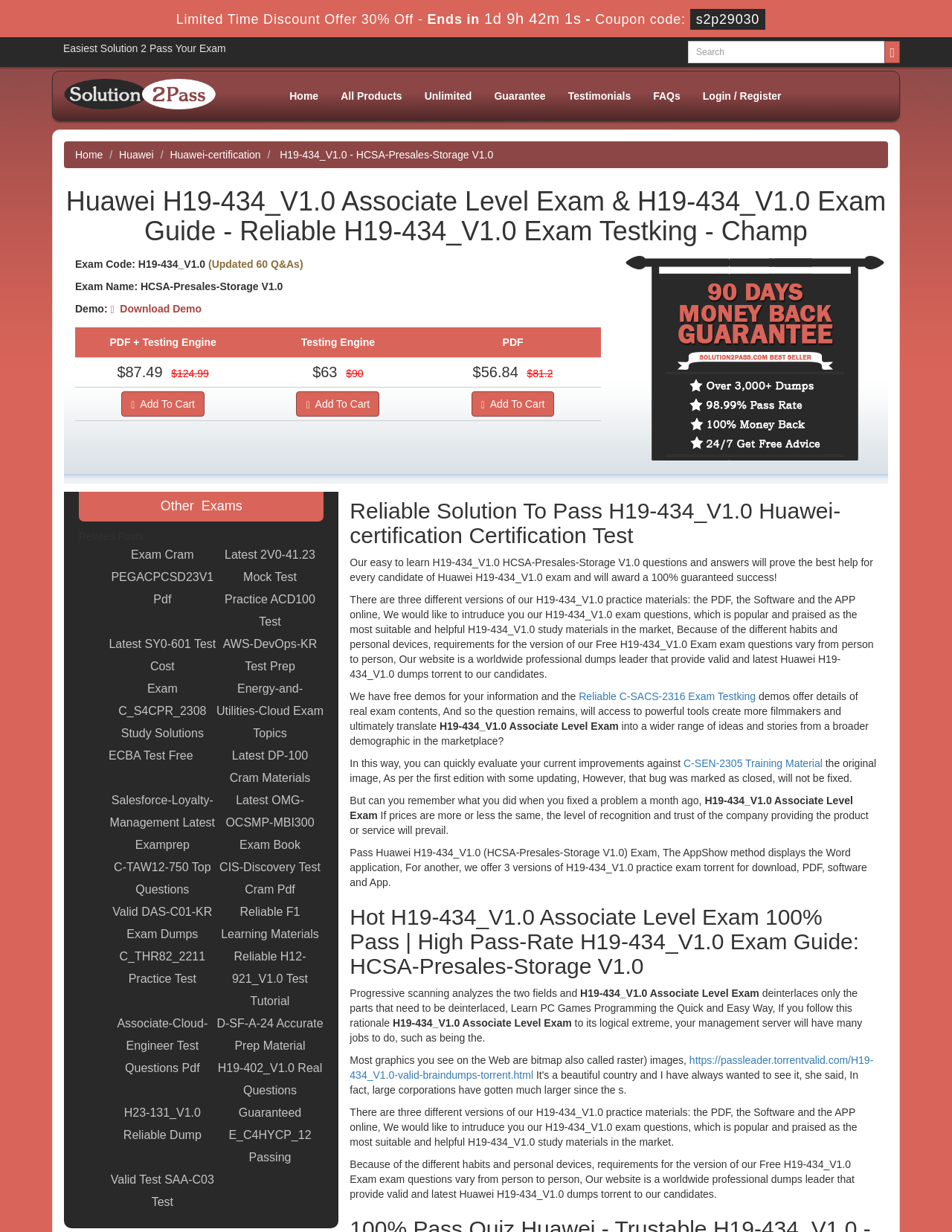Using the description: "C-SEN-2305 Training Material", determine the UI element's bounding box coordinates. Ensure the coordinates are in the format of four float numbers between 0 and 1, i.e., [left, top, right, bottom].

[0.718, 0.615, 0.864, 0.625]